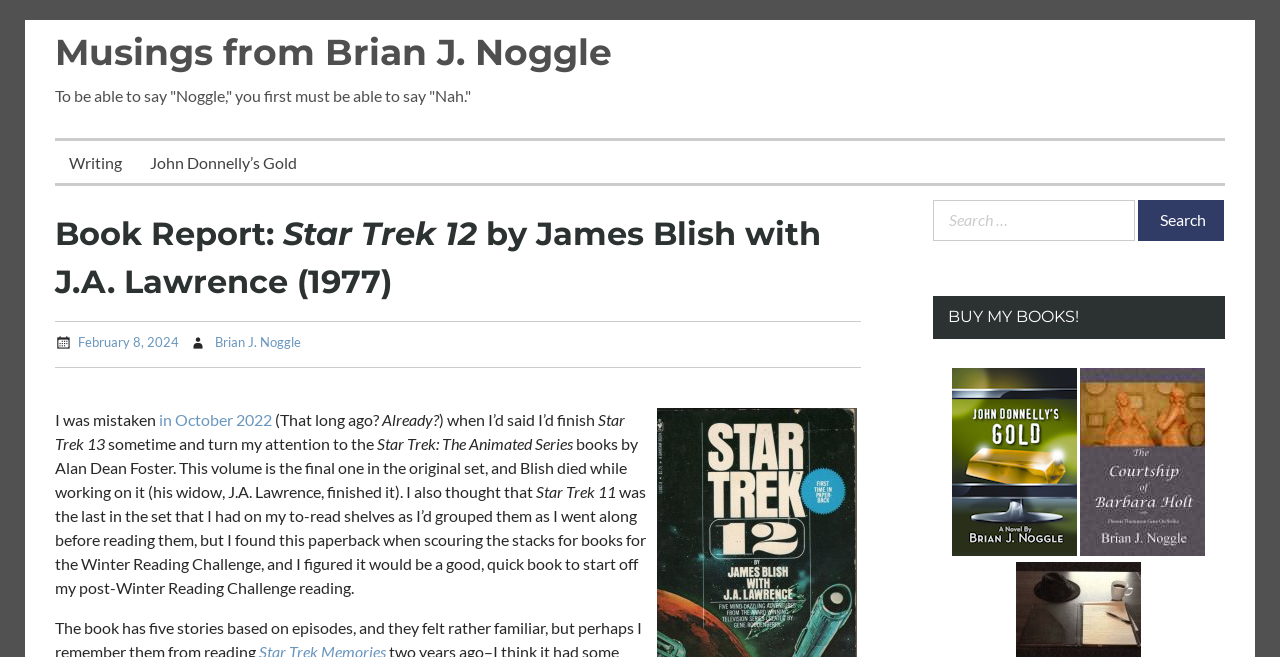What is the purpose of the search box?
Answer the question with detailed information derived from the image.

The question can be answered by looking at the search box with the label 'Search for:' and the button 'Search' which indicates that the purpose of the search box is to search the website.